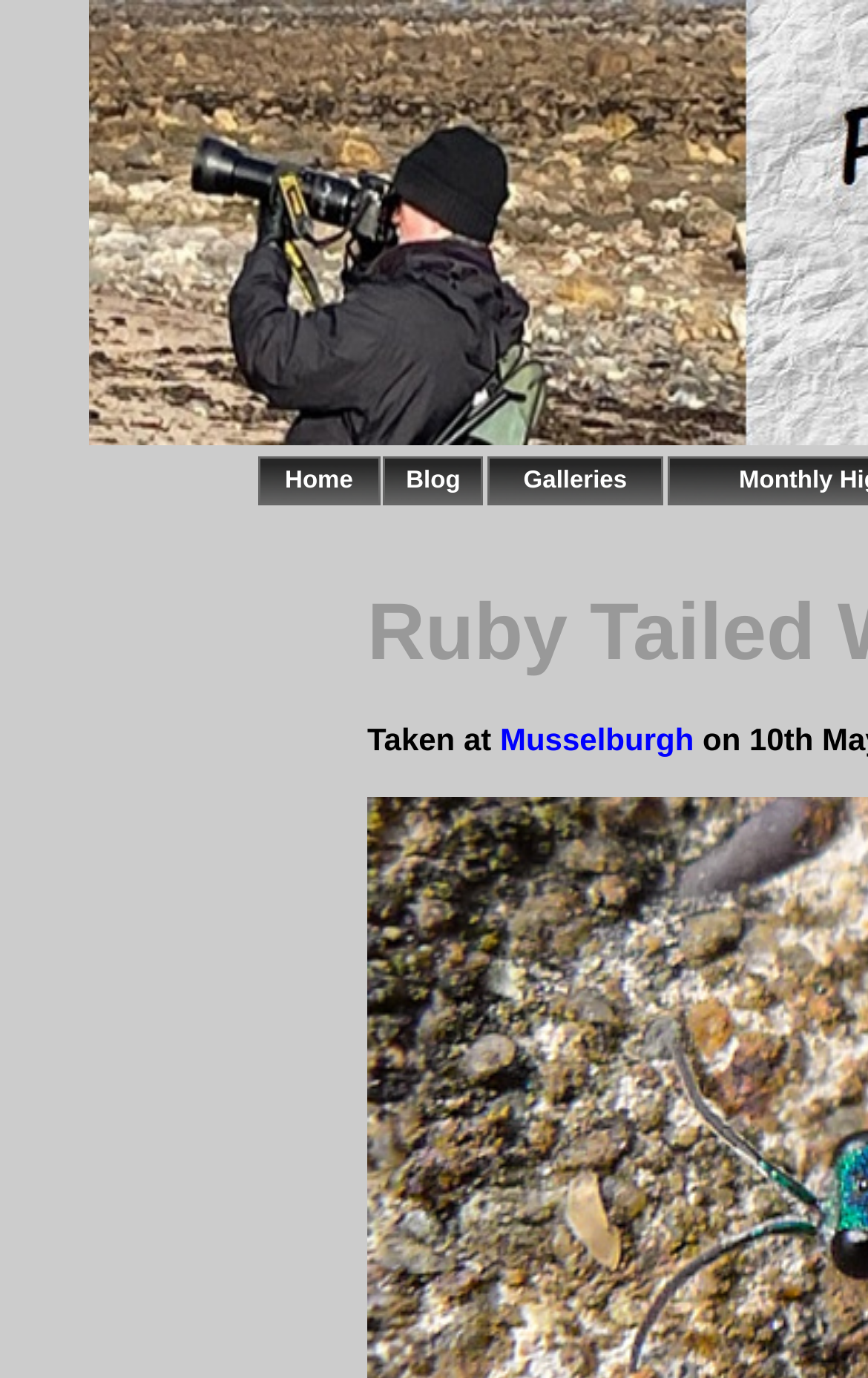Are all navigation links on the same horizontal level?
Based on the visual details in the image, please answer the question thoroughly.

By comparing the y1 and y2 coordinates of the bounding boxes of the LayoutTableCell elements, I found that they have similar y1 and y2 values, which suggests that all navigation links are on the same horizontal level.